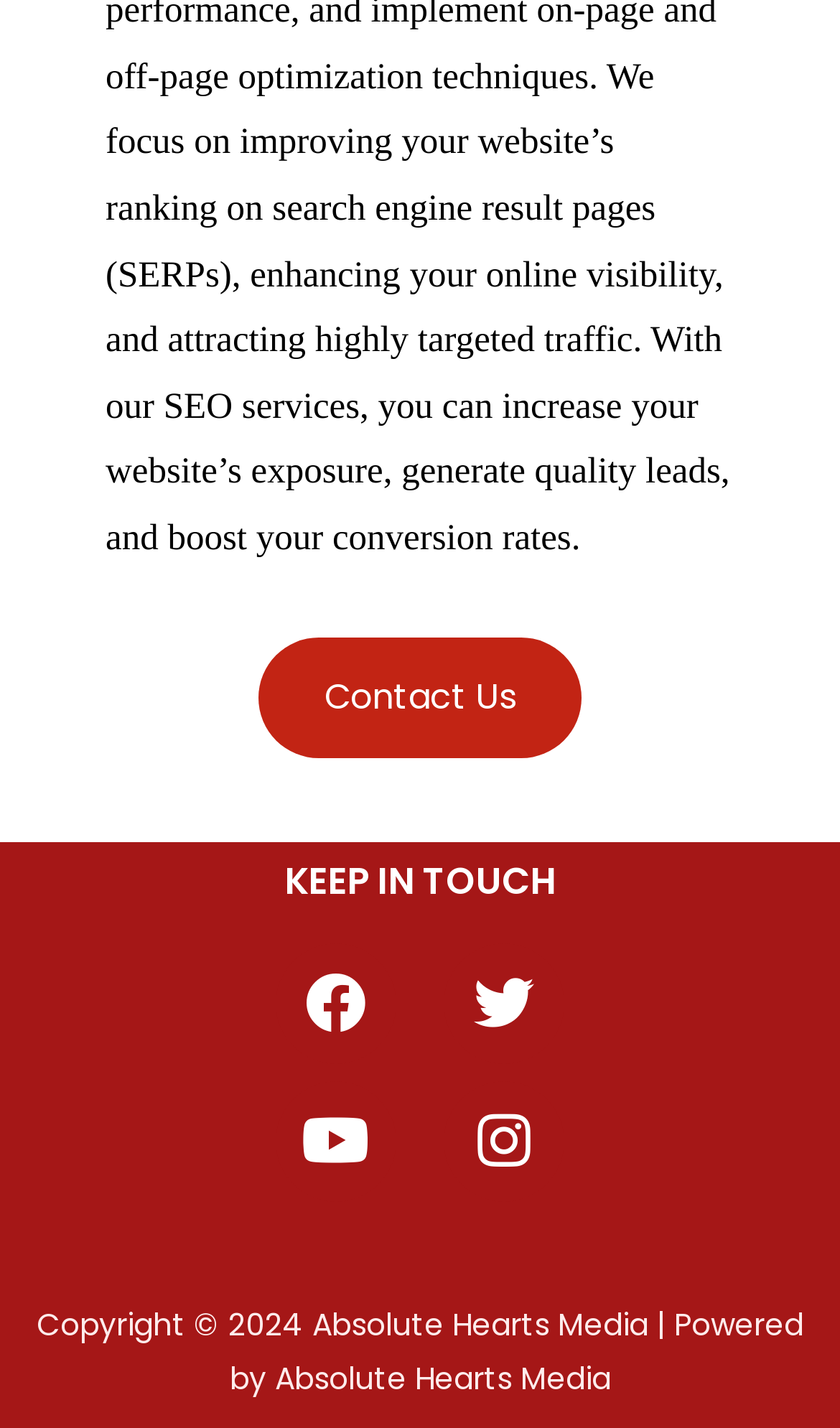Reply to the question with a single word or phrase:
What is the text of the heading above the social media links?

KEEP IN TOUCH